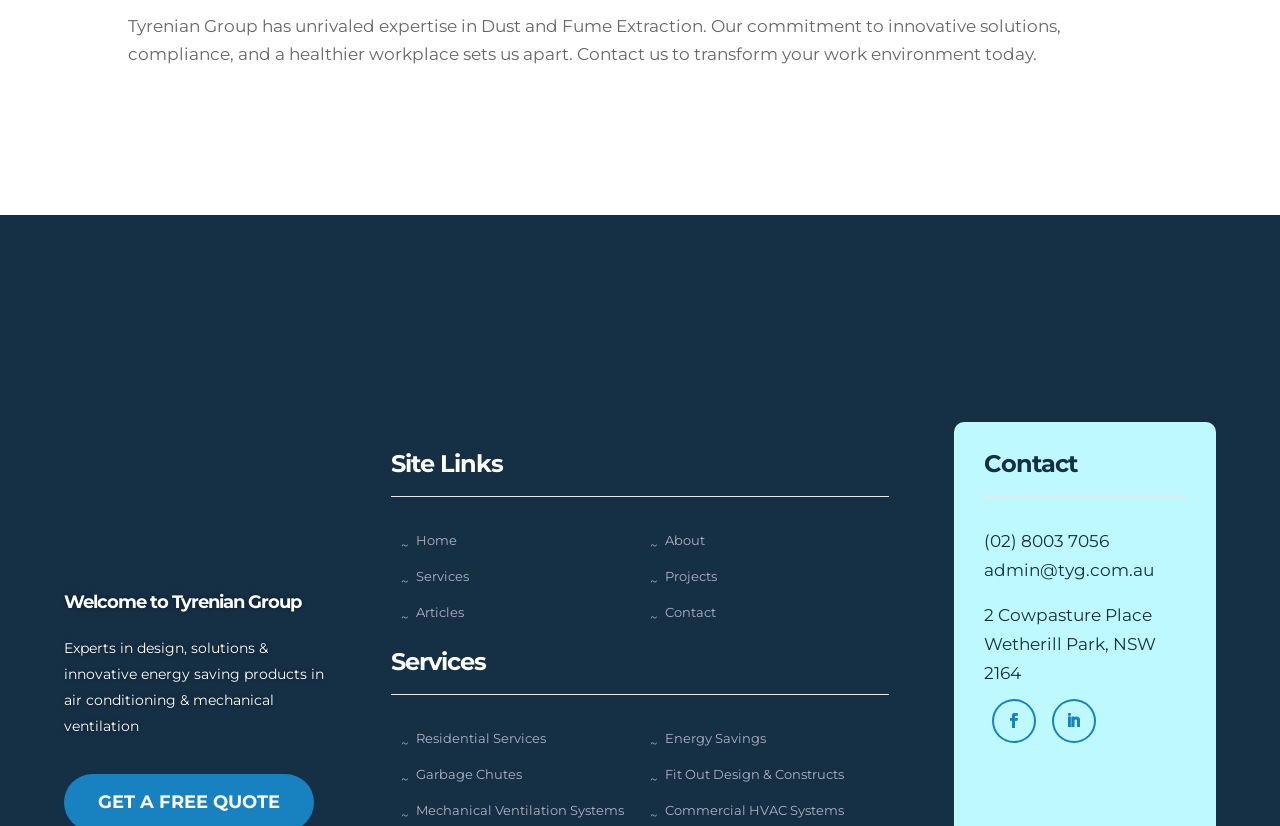Identify the bounding box coordinates for the element you need to click to achieve the following task: "Read the news". The coordinates must be four float values ranging from 0 to 1, formatted as [left, top, right, bottom].

None